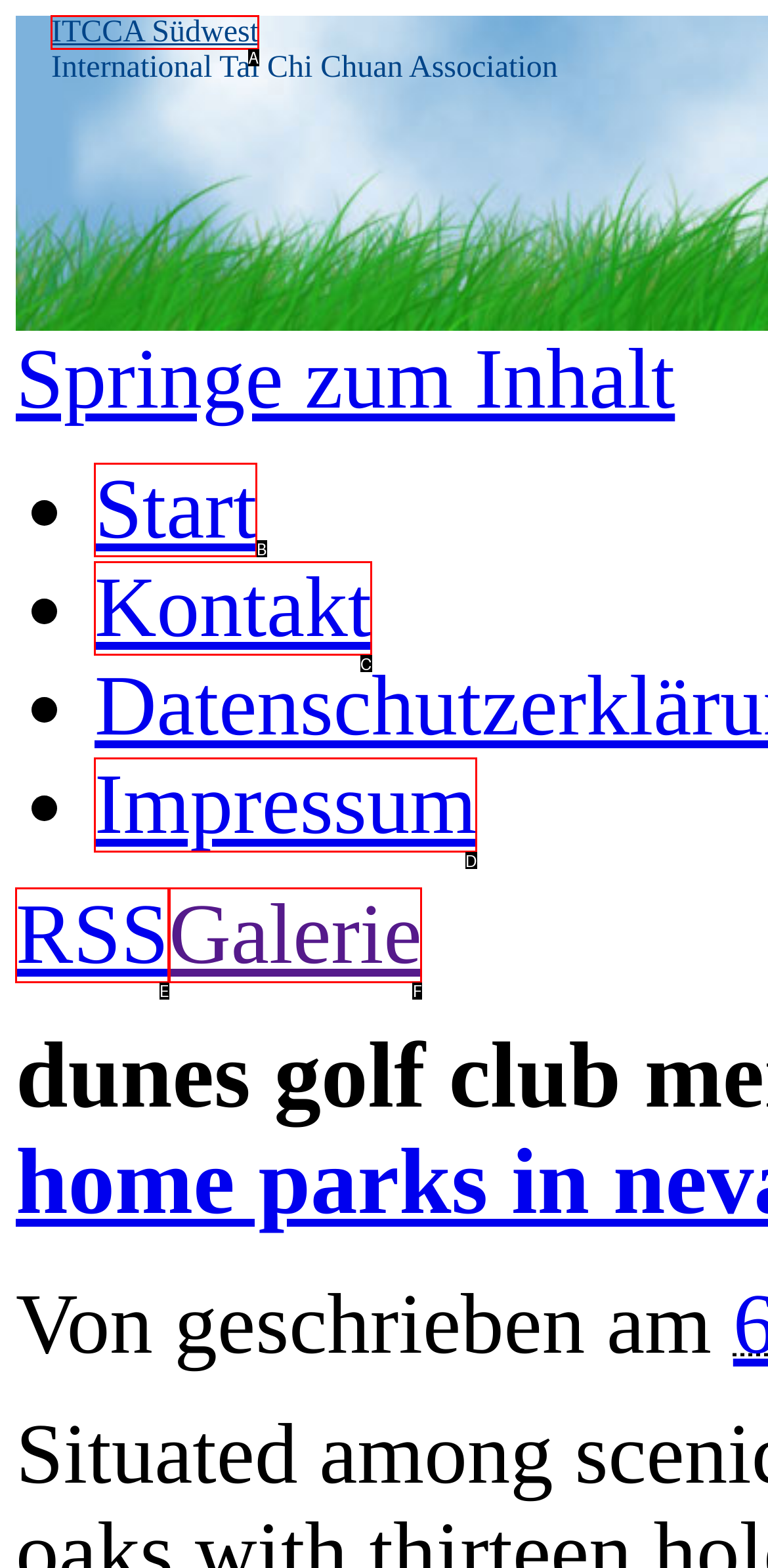Using the provided description: RSS, select the most fitting option and return its letter directly from the choices.

E